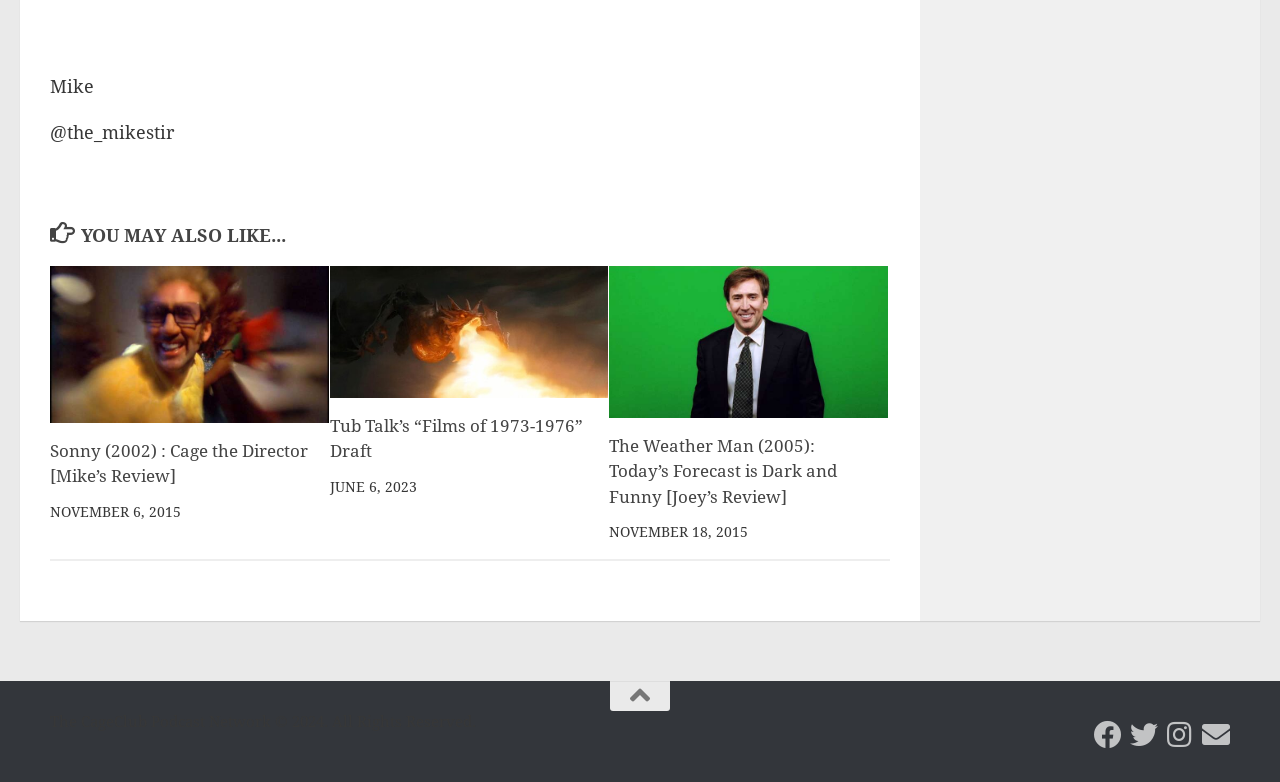Please determine the bounding box coordinates of the area that needs to be clicked to complete this task: 'check out Tub Talk’s “Films of 1973-1976” Draft'. The coordinates must be four float numbers between 0 and 1, formatted as [left, top, right, bottom].

[0.258, 0.529, 0.46, 0.594]